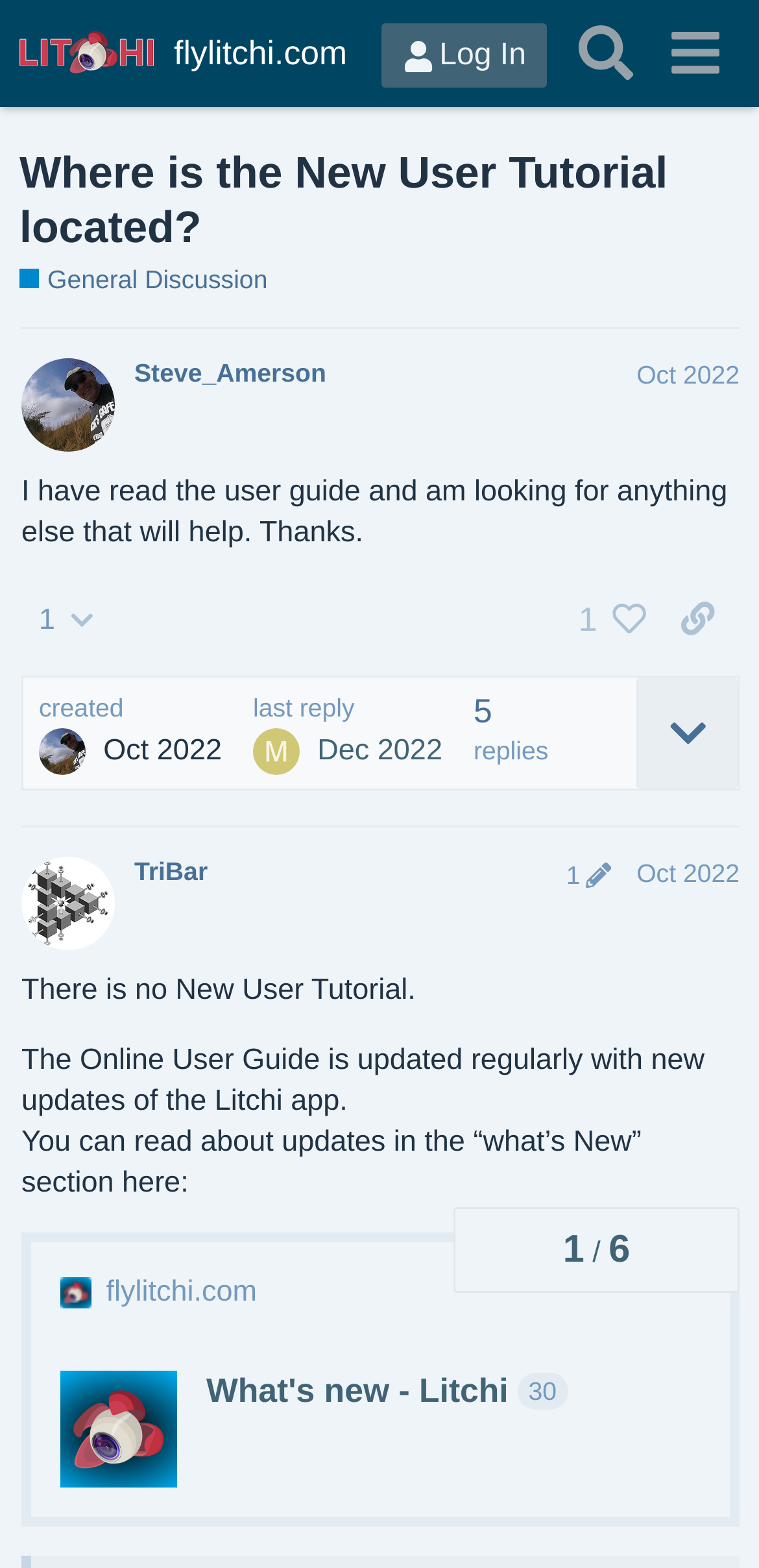Generate a thorough explanation of the webpage's elements.

This webpage appears to be a forum discussion page, specifically the "General Discussion" section of the Litchi Forum. At the top, there is a header section with links to the forum's homepage, a search button, and a login button. Below the header, there is a heading that reads "Where is the New User Tutorial located?".

The main content of the page is a discussion thread, with the original post by Steve_Amerson on October 2022. The post reads "I have read the user guide and am looking for anything else that will help. Thanks." Below the post, there are several buttons, including one to view replies, a like button, and a button to copy a link to the post.

There are six replies to the original post, indicated by a progress bar at the top of the page. The most recent reply is from TriBar on October 2022. The replies are listed in a vertical column, with each reply containing the username, date, and content of the post.

The content of the replies includes a response from TriBar stating that there is no New User Tutorial, but the Online User Guide is updated regularly with new updates of the Litchi app. There is also a link to the "What's New" section of the forum, where users can read about updates to the app.

Throughout the page, there are several images, including icons for the login and search buttons, as well as images accompanying the posts. The overall layout of the page is organized, with clear headings and concise text.